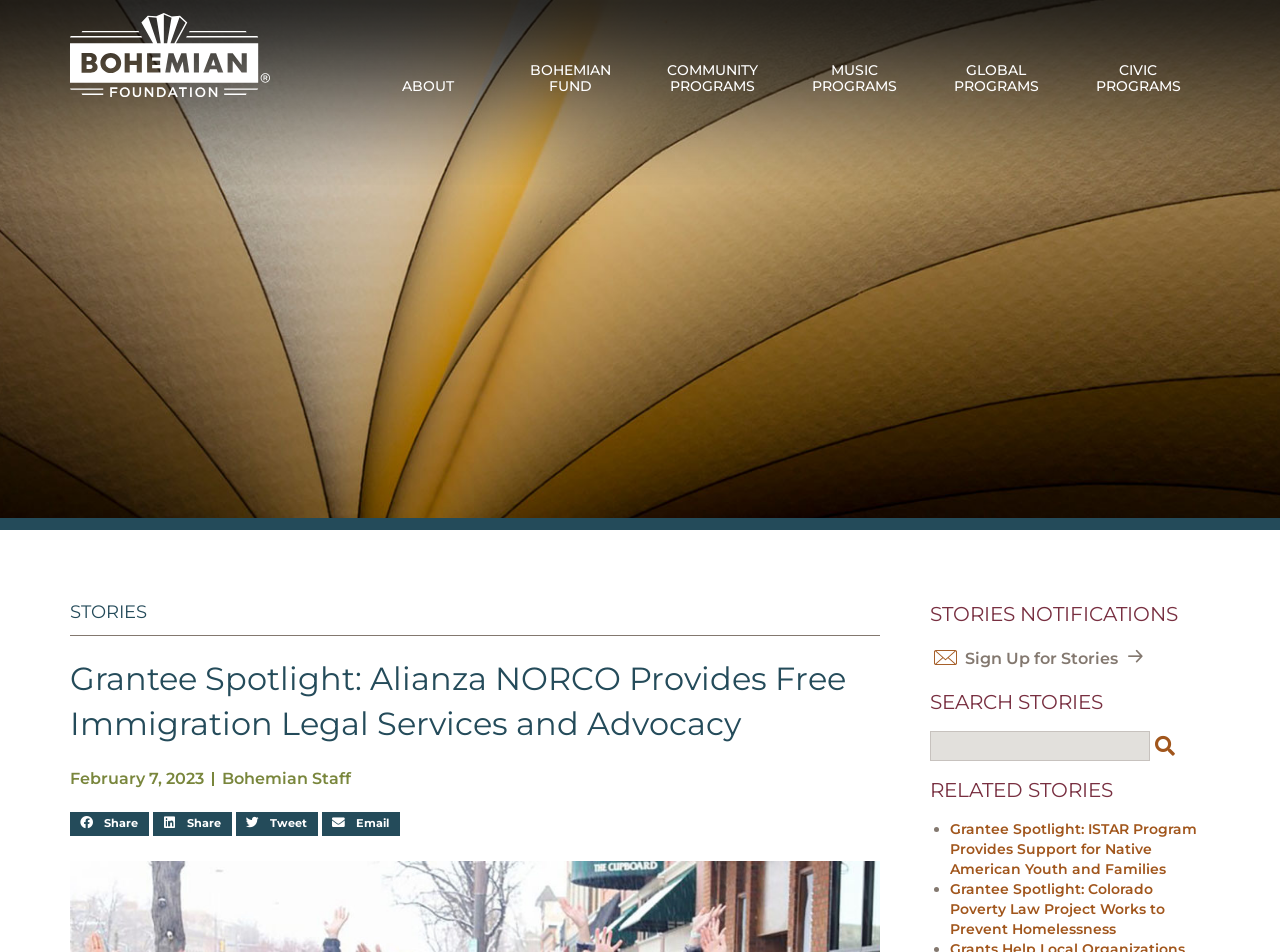Can you find and generate the webpage's heading?

Grantee Spotlight: Alianza NORCO Provides Free Immigration Legal Services and Advocacy - Bohemian Foundation